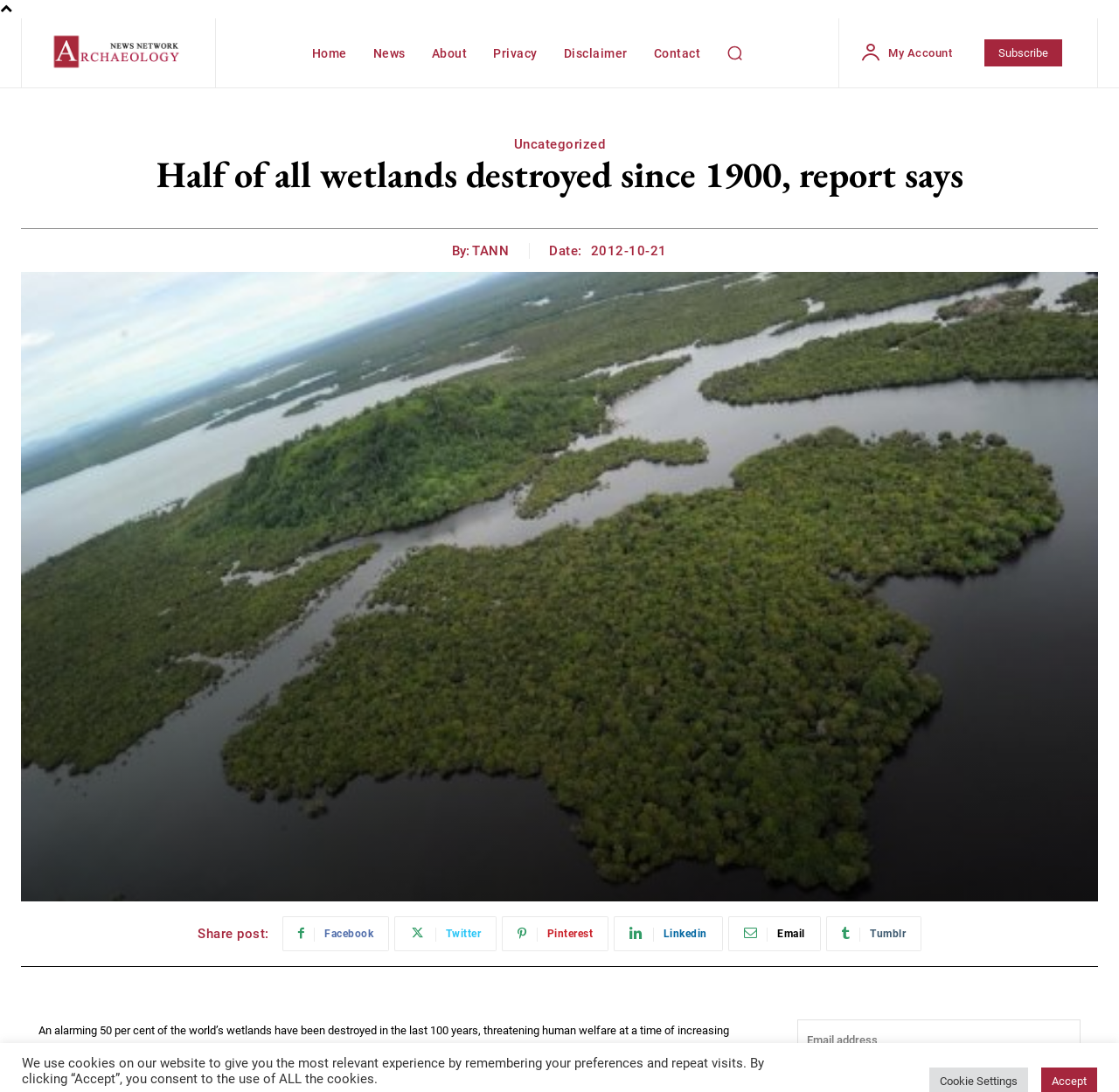Based on the element description aria-label="email" name="email" placeholder="Email address", identify the bounding box of the UI element in the given webpage screenshot. The coordinates should be in the format (top-left x, top-left y, bottom-right x, bottom-right y) and must be between 0 and 1.

[0.712, 0.934, 0.966, 0.971]